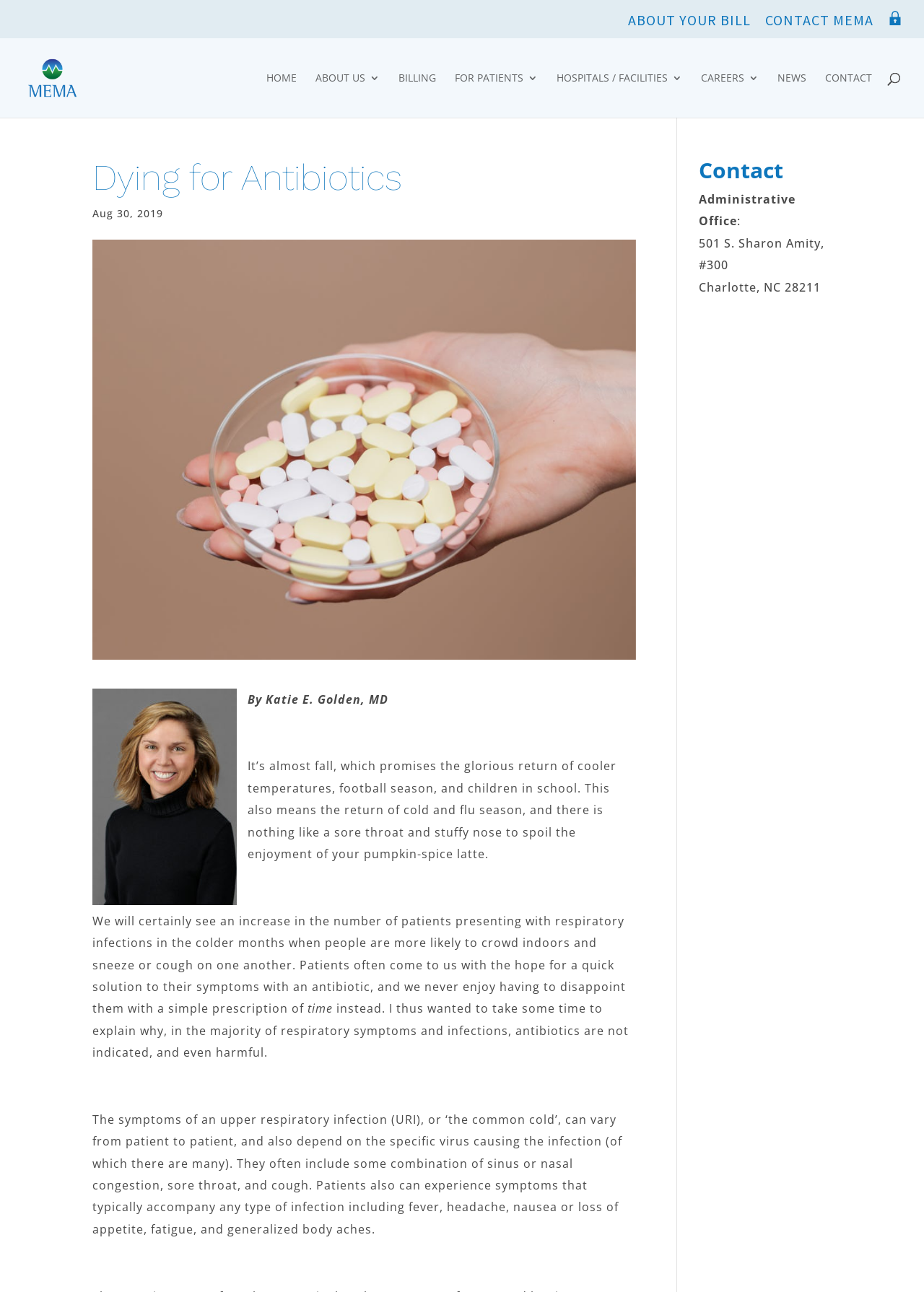Find the bounding box coordinates of the element I should click to carry out the following instruction: "Read NEWS".

[0.841, 0.056, 0.873, 0.091]